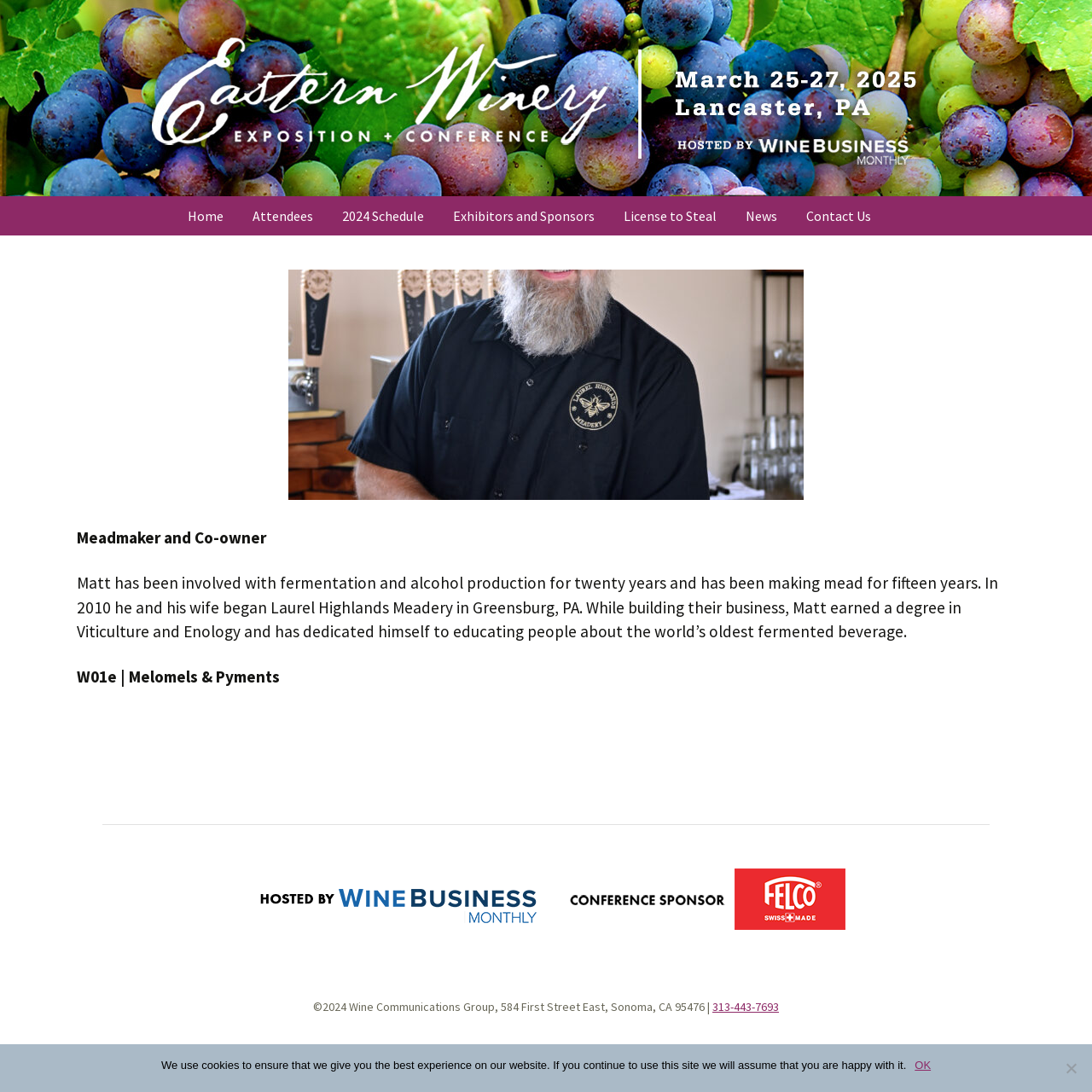Offer a detailed explanation of the webpage layout and contents.

The webpage is about Matt Falenski, a meadmaker and co-owner of Laurel Highlands Meadery. At the top of the page, there is a heading that announces the return of a wine and grape trade show and conference to Syracuse, NY. Below this heading, there are several links to navigate the website, including "Home", "Attendees", "2024 Conference Program", and more.

The main content of the page is an article about Matt Falenski, which includes a brief introduction to his background and experience in fermentation and alcohol production. The article also mentions his education in Viticulture and Enology and his dedication to educating people about mead.

To the right of the article, there are several links to other sections of the website, including "License to Steal", "News", and "Contact Us". At the bottom of the page, there is a section with copyright information and a phone number.

There are two images on the page, located at the bottom, which are likely related to the website's content. A dialog box is also present at the bottom of the page, informing users about the website's use of cookies and providing an "OK" button to acknowledge this.